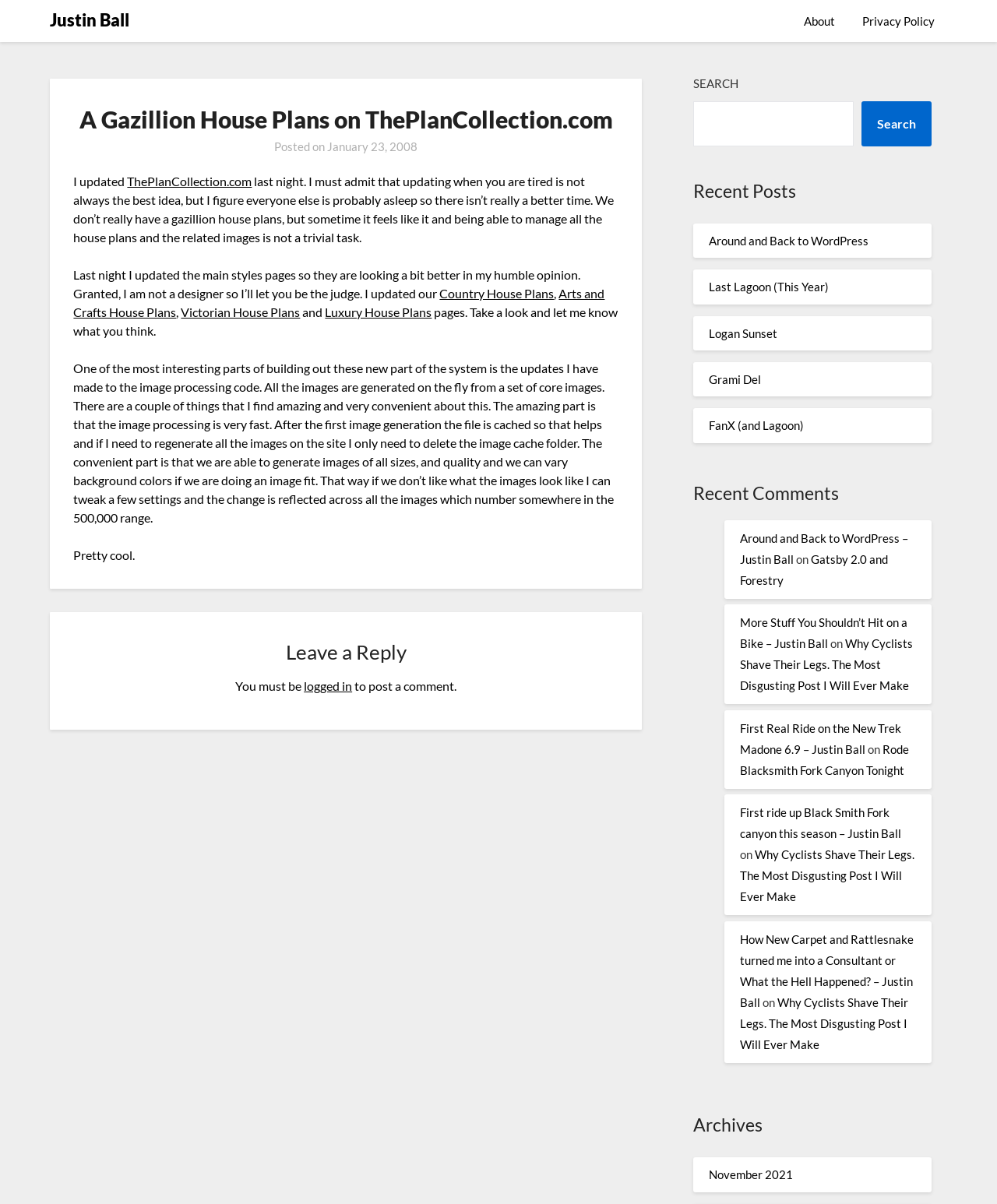How many house plan categories are mentioned?
Please describe in detail the information shown in the image to answer the question.

The webpage mentions five house plan categories: Country House Plans, Arts and Crafts House Plans, Victorian House Plans, Luxury House Plans, and others. These categories are mentioned as links in the article section of the webpage.